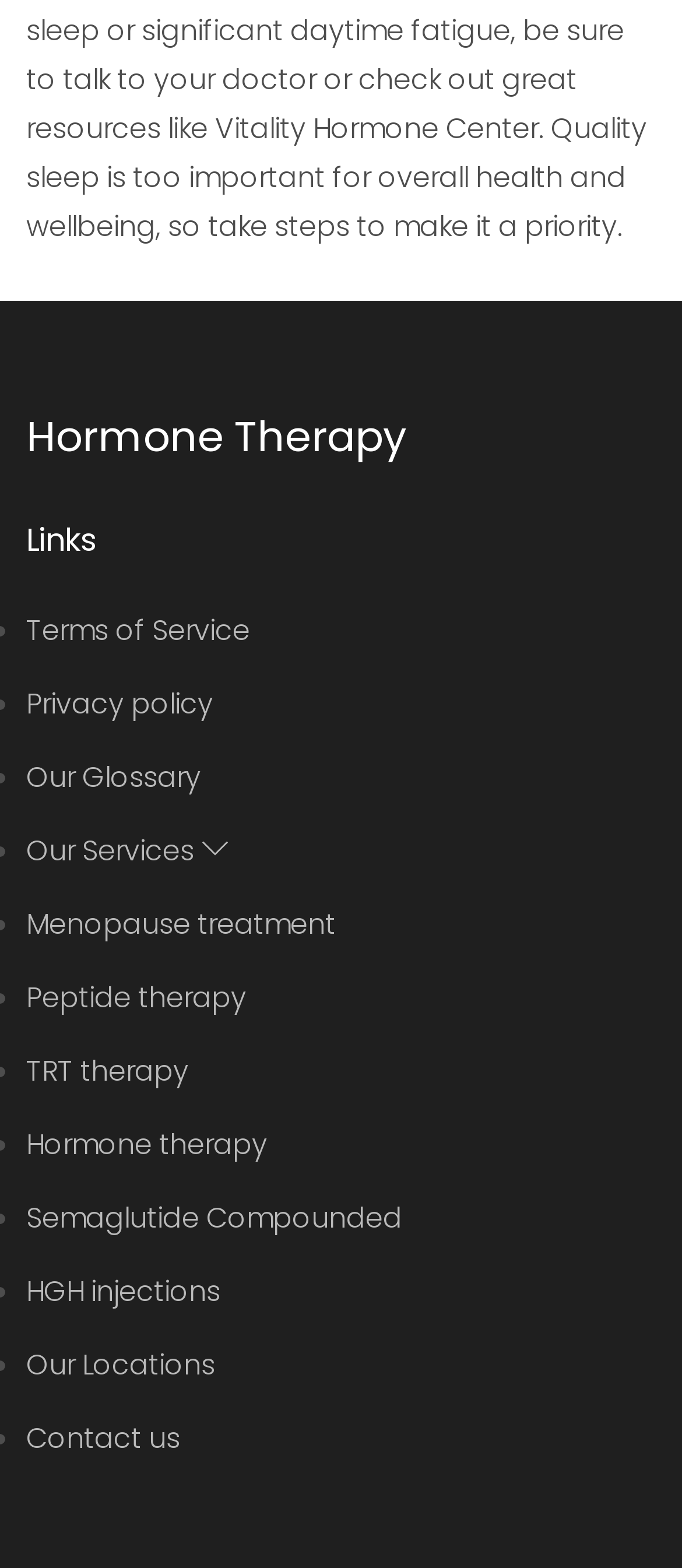Kindly respond to the following question with a single word or a brief phrase: 
What is the link above 'Menopause treatment'?

Our Services